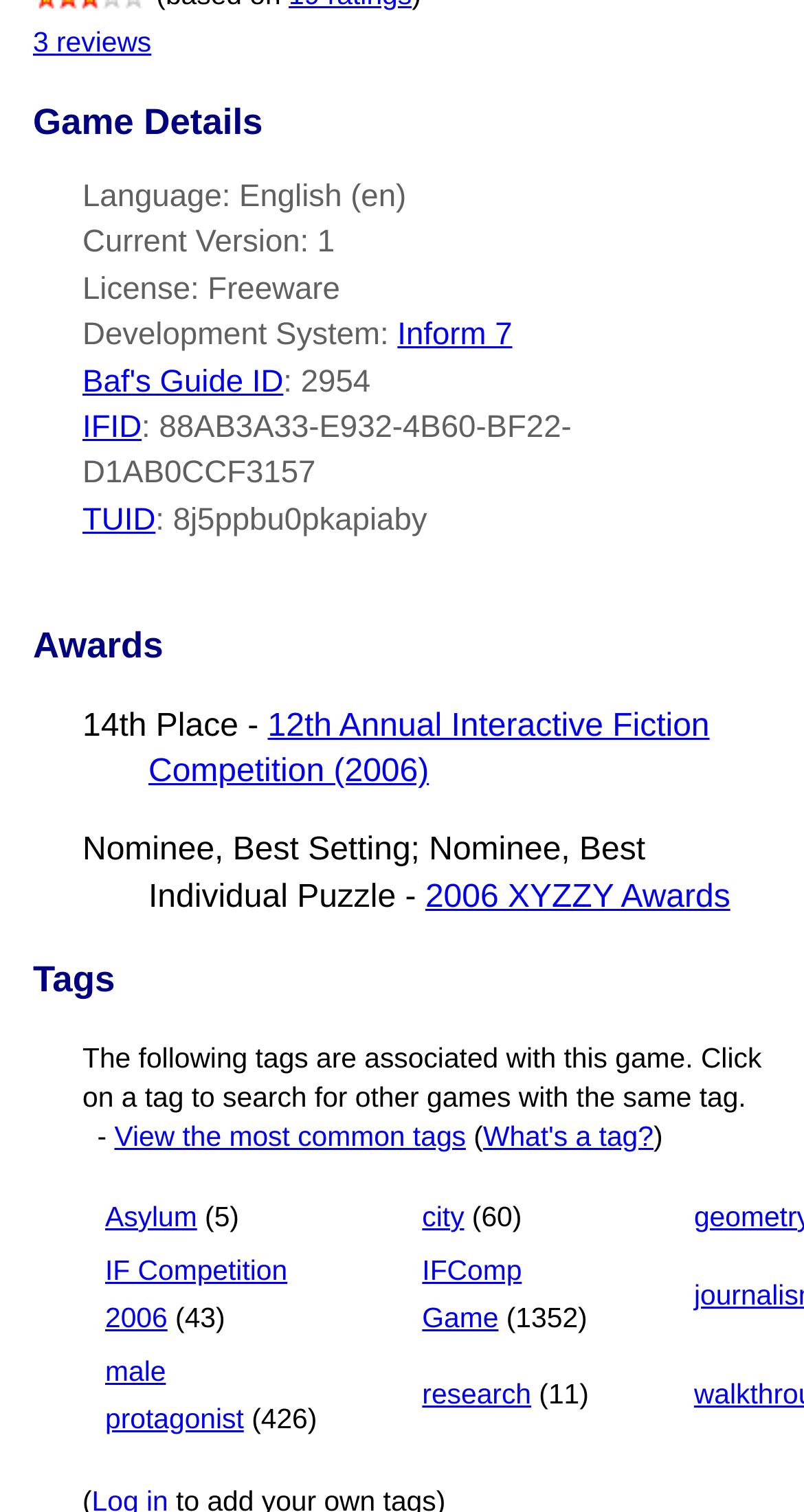Indicate the bounding box coordinates of the element that needs to be clicked to satisfy the following instruction: "Search for games tagged with Asylum". The coordinates should be four float numbers between 0 and 1, i.e., [left, top, right, bottom].

[0.131, 0.795, 0.297, 0.815]